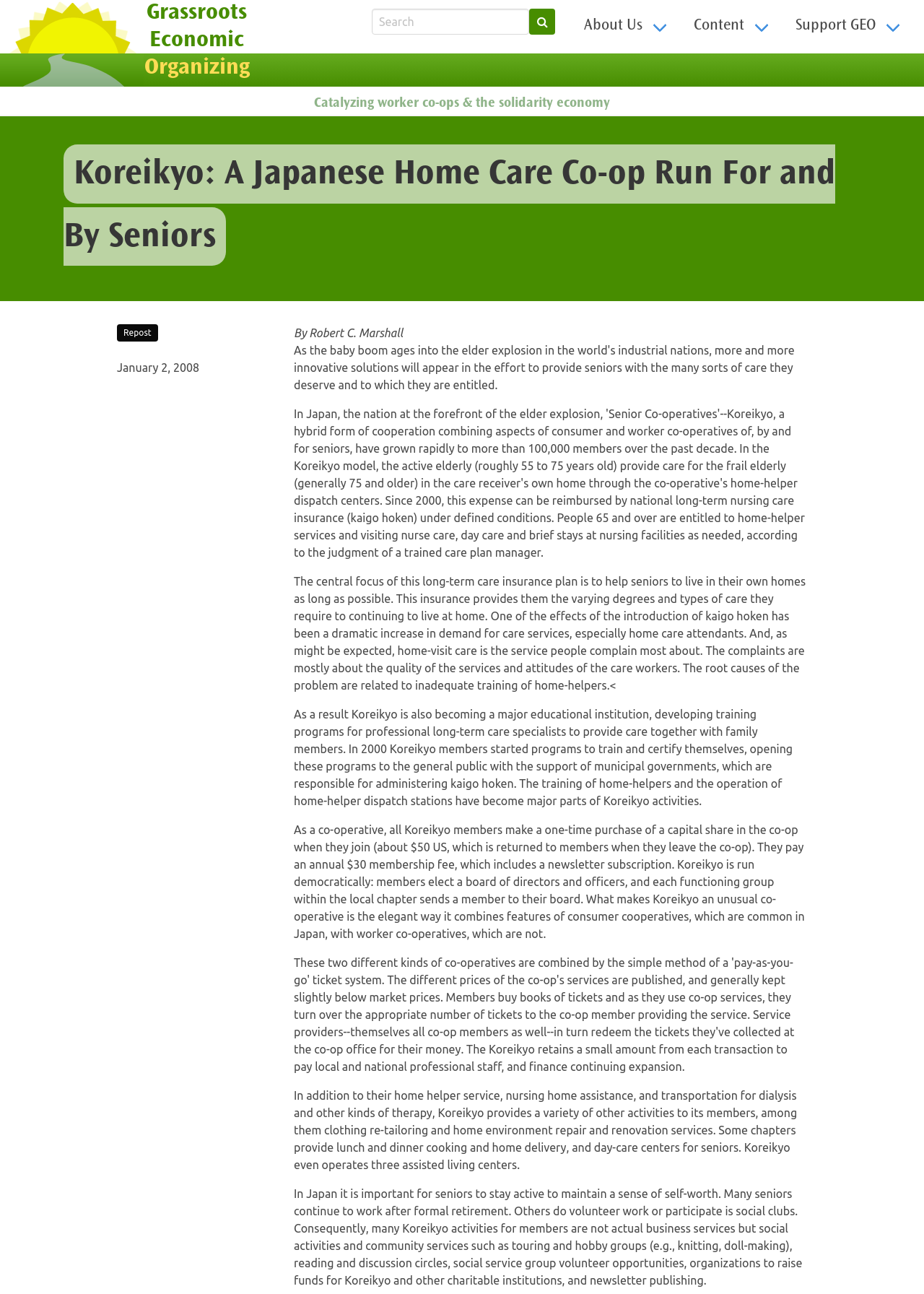Please give the bounding box coordinates of the area that should be clicked to fulfill the following instruction: "Read the article". The coordinates should be in the format of four float numbers from 0 to 1, i.e., [left, top, right, bottom].

[0.318, 0.444, 0.872, 0.534]